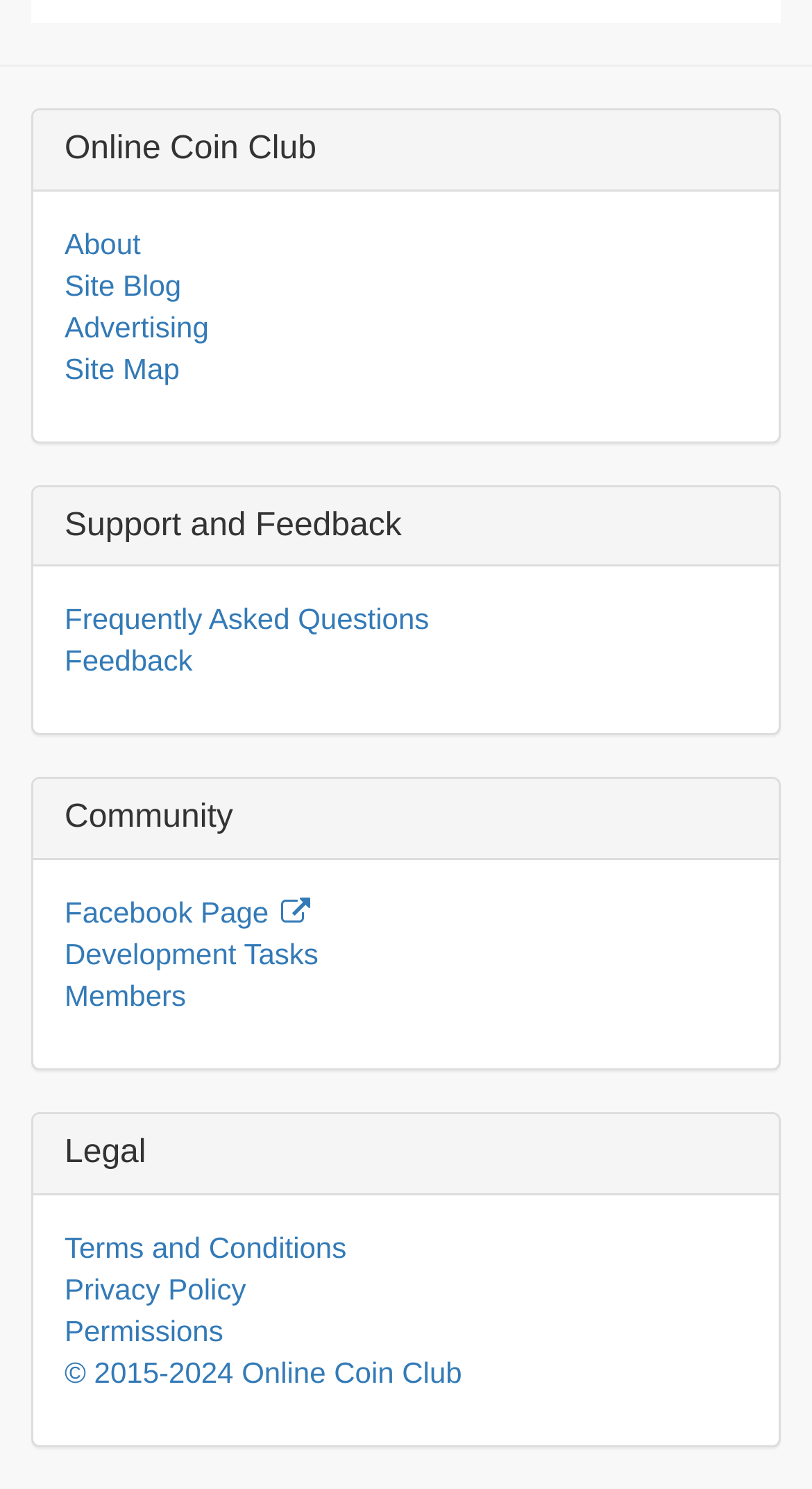Identify the bounding box coordinates of the section that should be clicked to achieve the task described: "Check Privacy Policy".

[0.079, 0.854, 0.303, 0.876]